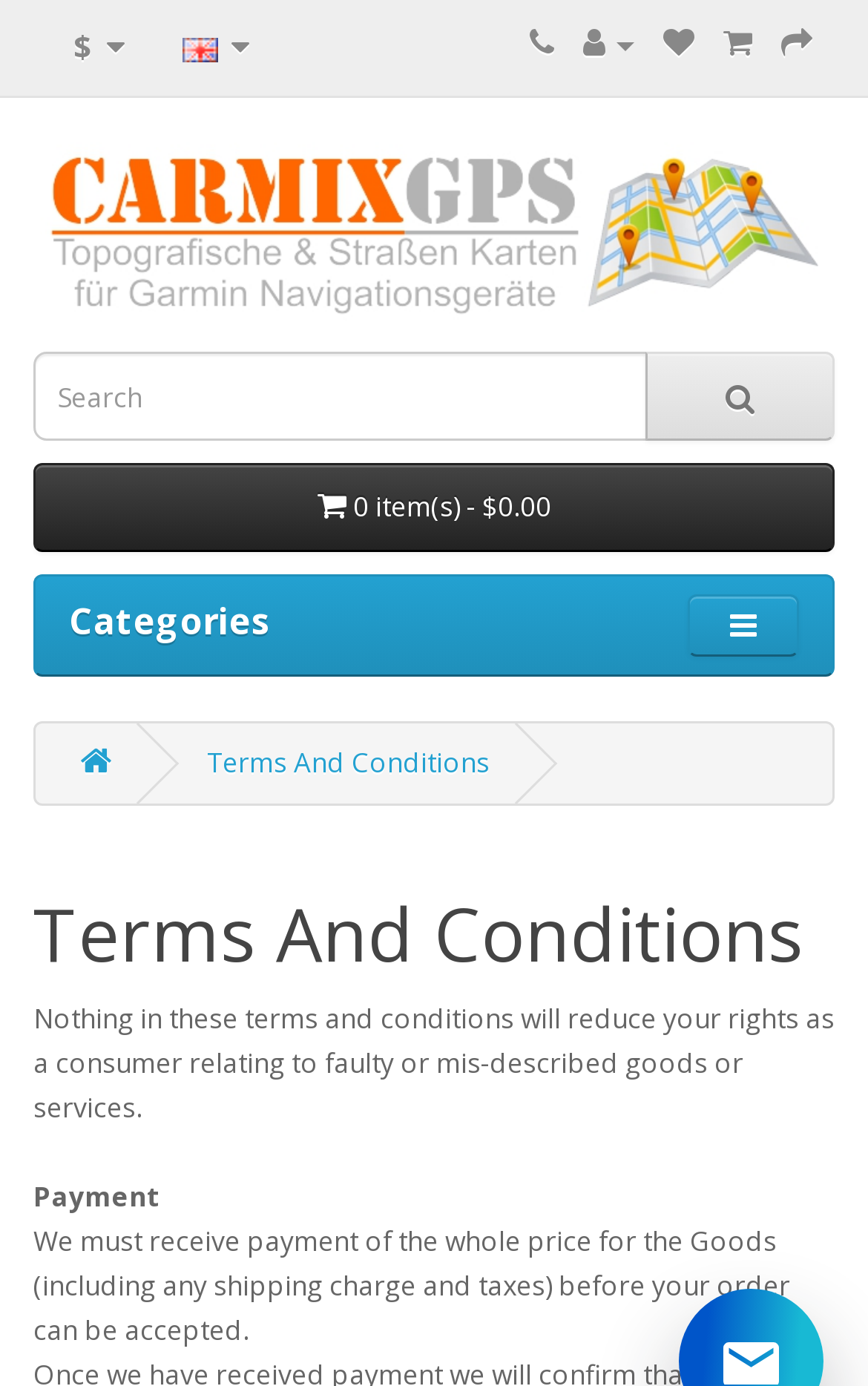Identify the bounding box of the HTML element described here: "Products". Provide the coordinates as four float numbers between 0 and 1: [left, top, right, bottom].

None